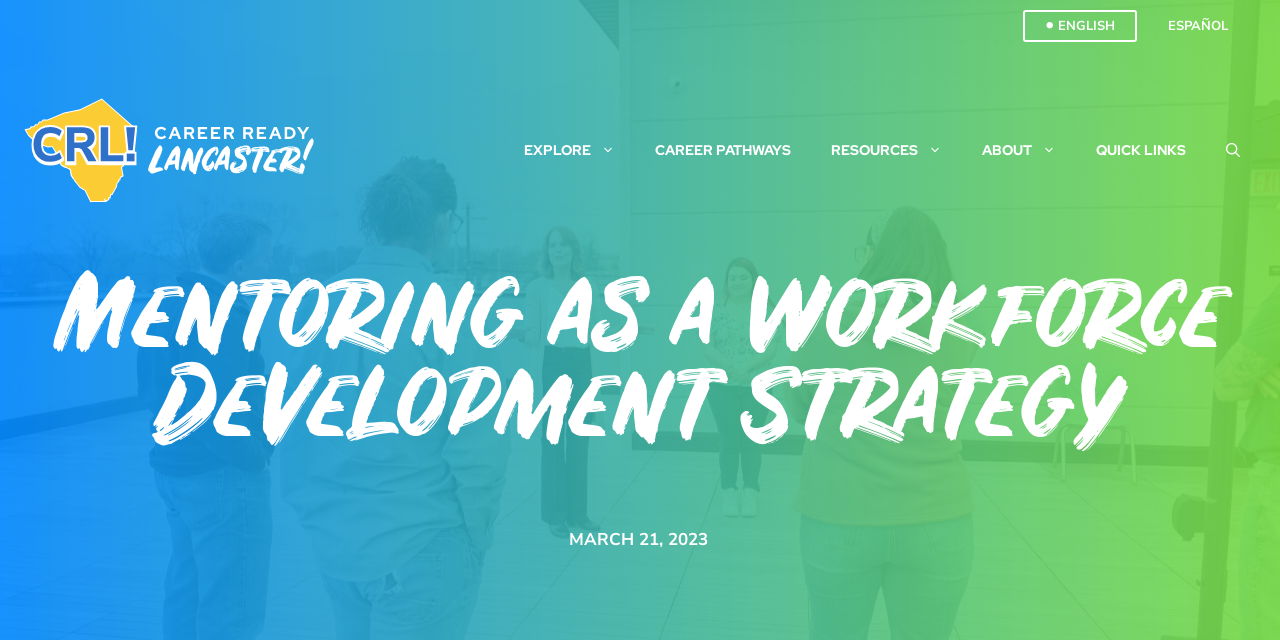Specify the bounding box coordinates (top-left x, top-left y, bottom-right x, bottom-right y) of the UI element in the screenshot that matches this description: Career Pathways

[0.496, 0.203, 0.634, 0.265]